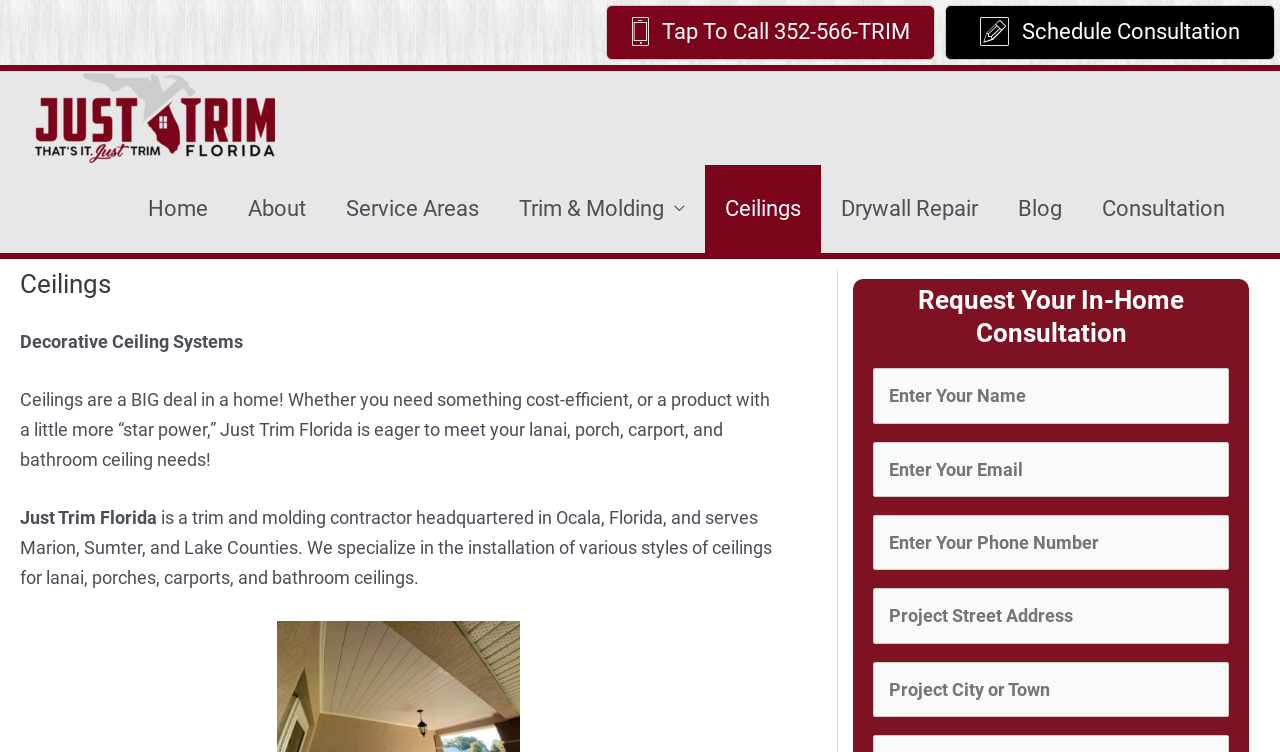Deliver a detailed narrative of the webpage's visual and textual elements.

This webpage is about Just Trim Florida, a trim and molding company based in Ocala, Florida, serving Marion, Sumter, and Lake Counties. At the top, there are two prominent call-to-action links: "Tap To Call 352-566-TRIM" and "Schedule Consultation". Below these links, the company's logo and name are displayed, along with a navigation menu that includes links to "Home", "About", "Service Areas", "Trim & Molding", "Ceilings", "Drywall Repair", "Blog", and "Consultation".

The main content of the page is focused on the company's ceiling services. There is a heading that reads "Ceilings" and a subheading that says "Decorative Ceiling Systems". Below this, there is a paragraph of text that explains the importance of ceilings in a home and how Just Trim Florida can meet various ceiling needs. Another paragraph provides more information about the company's services, including the installation of different styles of ceilings.

Further down the page, there is a section with a heading that reads "Request Your In-Home Consultation". This section includes five text boxes where users can input their information to request a consultation.